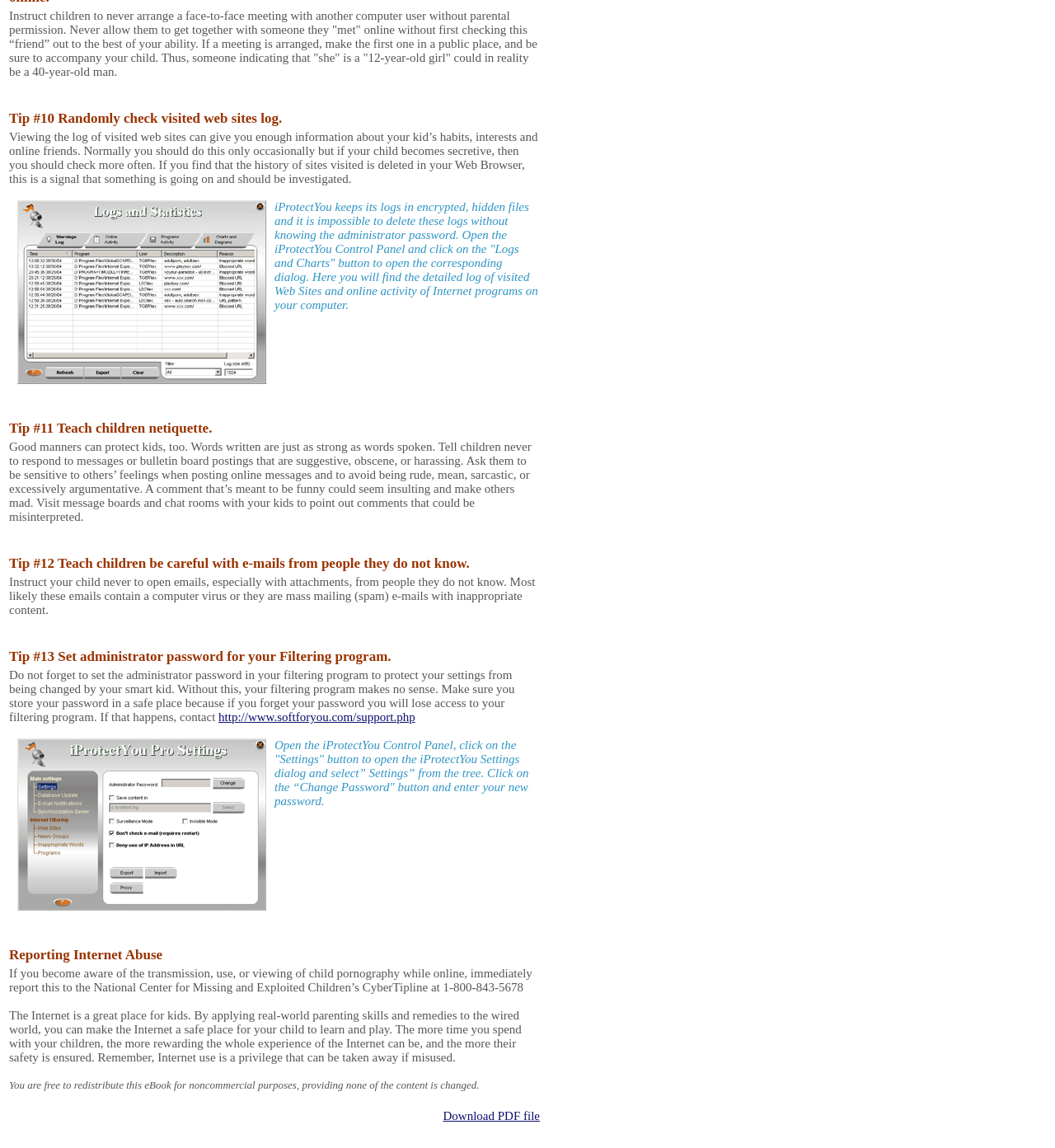Extract the bounding box coordinates for the HTML element that matches this description: "Download PDF file". The coordinates should be four float numbers between 0 and 1, i.e., [left, top, right, bottom].

[0.42, 0.966, 0.512, 0.978]